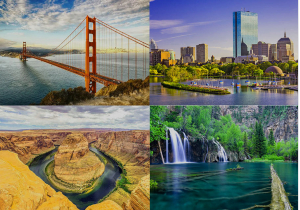Explain in detail what you see in the image.

The image showcases a vibrant collage of beautiful places across the United States, highlighting the country's diverse landscapes and iconic landmarks. 

In the top left corner, the iconic Golden Gate Bridge stretches majestically over the San Francisco Bay, characterized by its striking orange-red color against a backdrop of a clear blue sky and the gentle waves below. This famous bridge symbolizes the charm of California and draws millions of visitors each year.

The top right corner features the modern skyline of a bustling urban center, likely Boston, with its sleek buildings, lush greenery, and tranquil waters reflecting the cityscape. This image captures the blend of nature and architecture, exemplifying the vibrant city life.

The bottom left presents the stunning Horseshoe Bend, a natural rock formation in Arizona. Its dramatic curves and the vivid colors of the canyon showcase the breathtaking beauty of the American Southwest, inviting explorers and photographers alike to marvel at its unique geology.

Lastly, the bottom right depicts a serene waterfall nestled among lush greenery, illustrating the tranquil and pristine wilderness found in various national parks. This image evokes a sense of peace and connection with nature, highlighting the natural wonders that the U.S. has to offer.

Together, these images celebrate the beauty and diversity of American landscapes, from urban marvels to natural wonders.